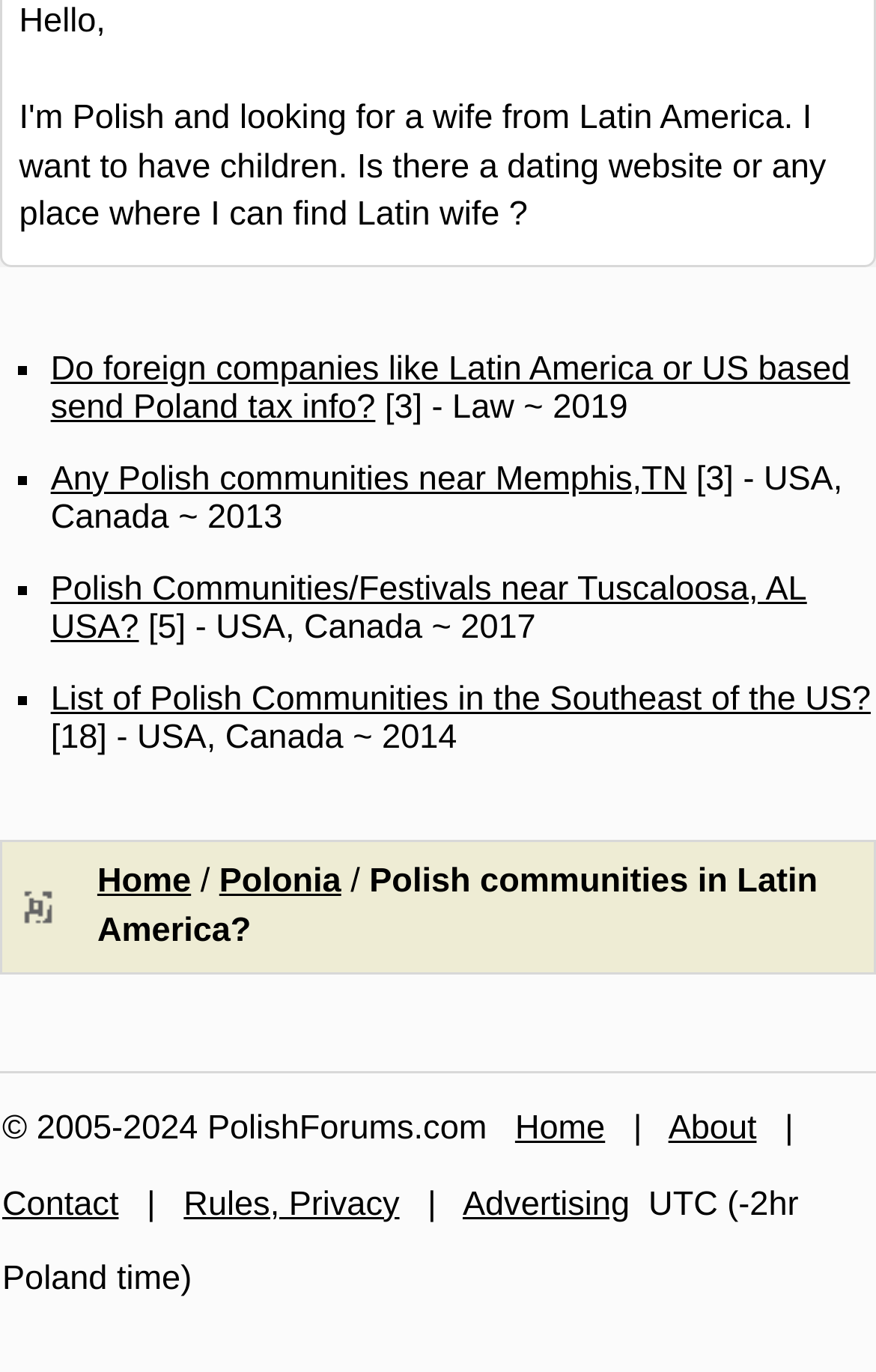Predict the bounding box coordinates of the area that should be clicked to accomplish the following instruction: "Click on 'Do foreign companies like Latin America or US based send Poland tax info?'". The bounding box coordinates should consist of four float numbers between 0 and 1, i.e., [left, top, right, bottom].

[0.058, 0.255, 0.97, 0.311]